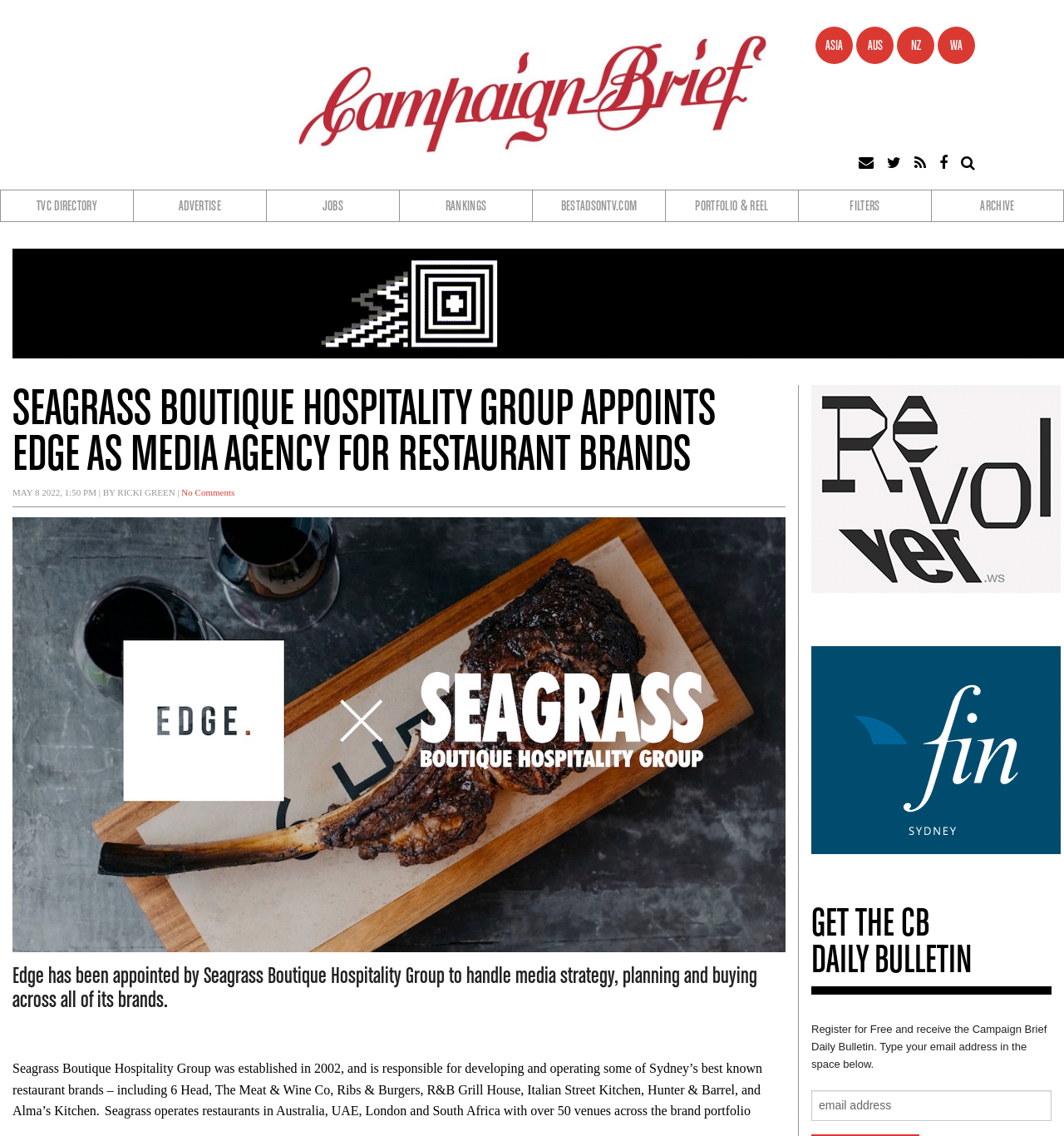Given the element description: "Portfolio & Reel", predict the bounding box coordinates of this UI element. The coordinates must be four float numbers between 0 and 1, given as [left, top, right, bottom].

[0.625, 0.167, 0.75, 0.195]